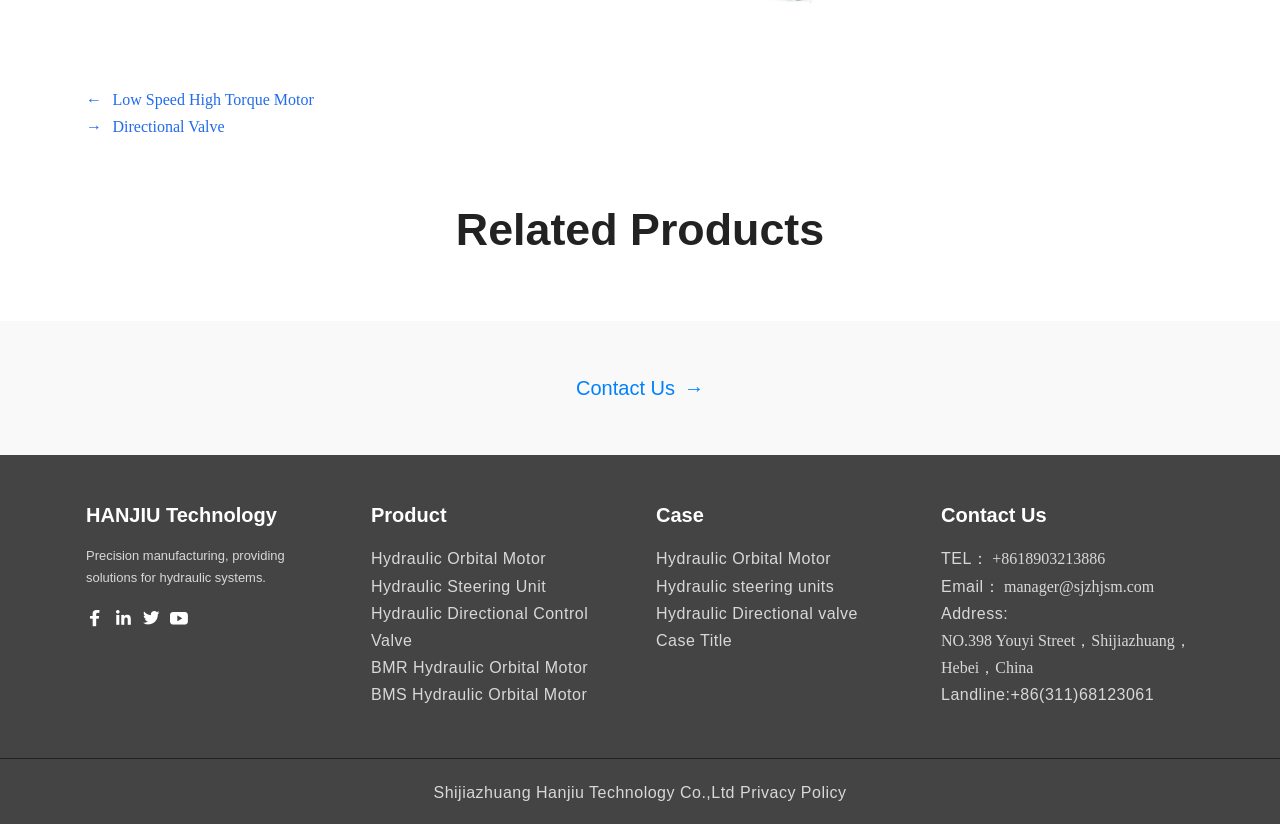Using the element description: "Low Speed High Torque Motor", determine the bounding box coordinates for the specified UI element. The coordinates should be four float numbers between 0 and 1, [left, top, right, bottom].

[0.088, 0.105, 0.245, 0.138]